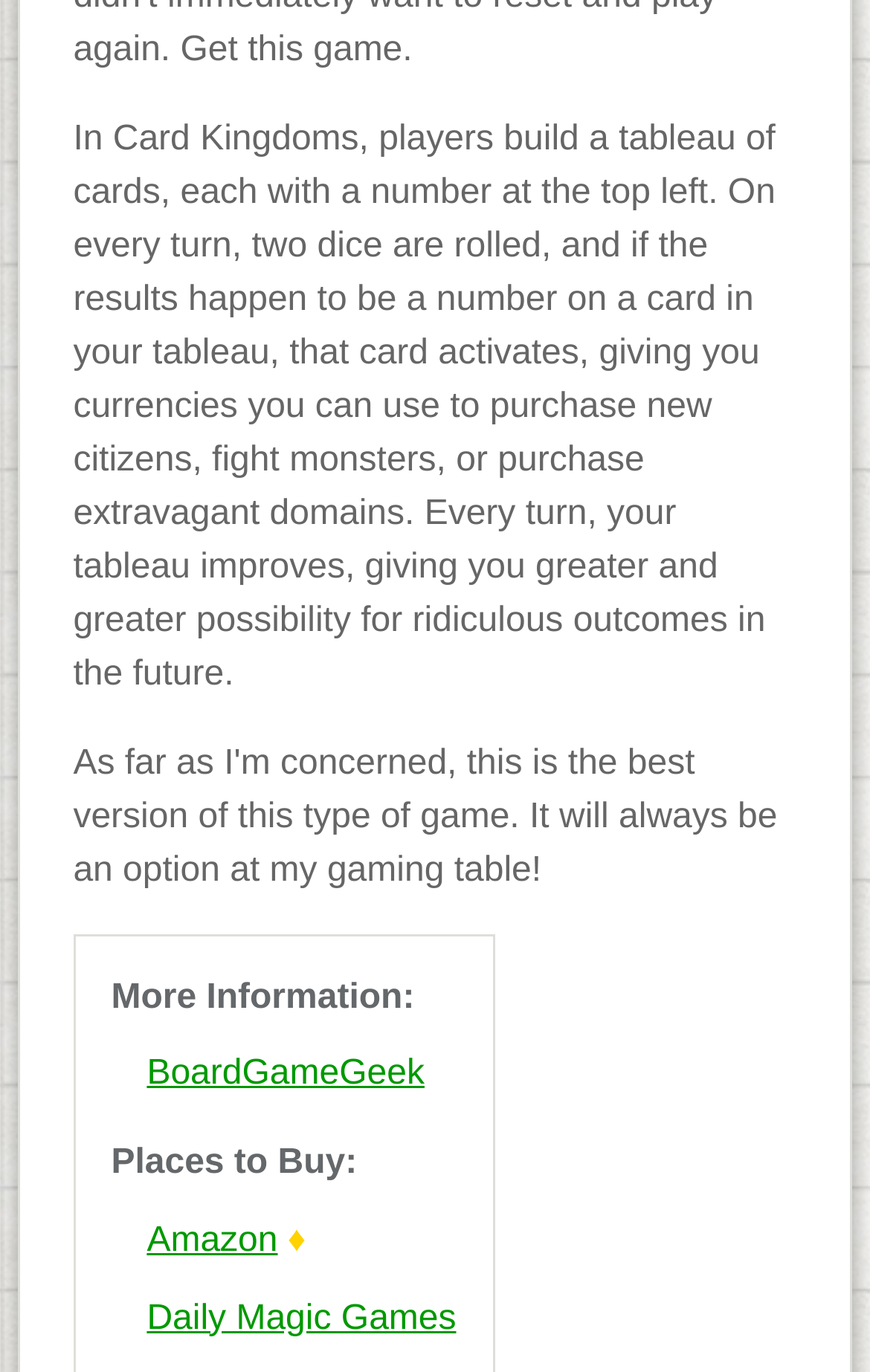What happens when a card is activated?
From the image, respond with a single word or phrase.

Gives currencies